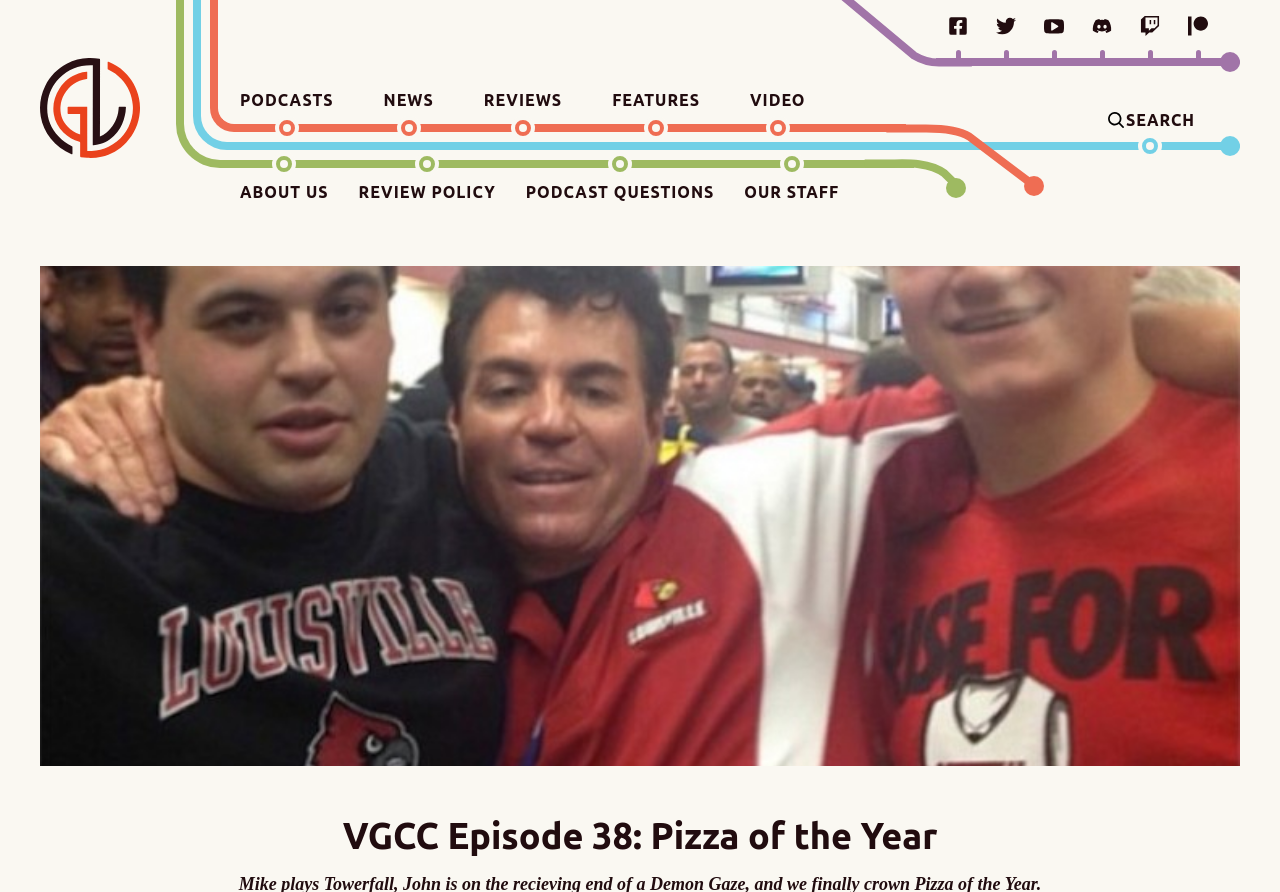Identify the bounding box coordinates of the region I need to click to complete this instruction: "read VGCC Episode 38: Pizza of the Year".

[0.031, 0.915, 0.969, 0.959]